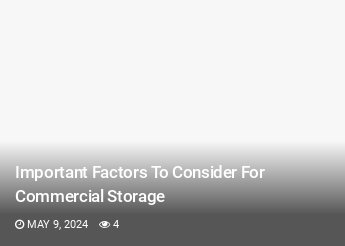Describe every detail you can see in the image.

This image features the article titled "Important Factors To Consider For Commercial Storage," published on May 9, 2024. The layout is sleek and modern, providing a clear overview of the topic. The title emphasizes the significance of understanding key considerations when dealing with commercial storage solutions. The accompanying visual conveys a sense of professionalism, appealing to businesses looking to optimize their storage strategies. Additionally, the image includes a view count of 4, suggesting initial reader engagement. This context highlights the relevance and importance of the article for professionals in the commercial sector.